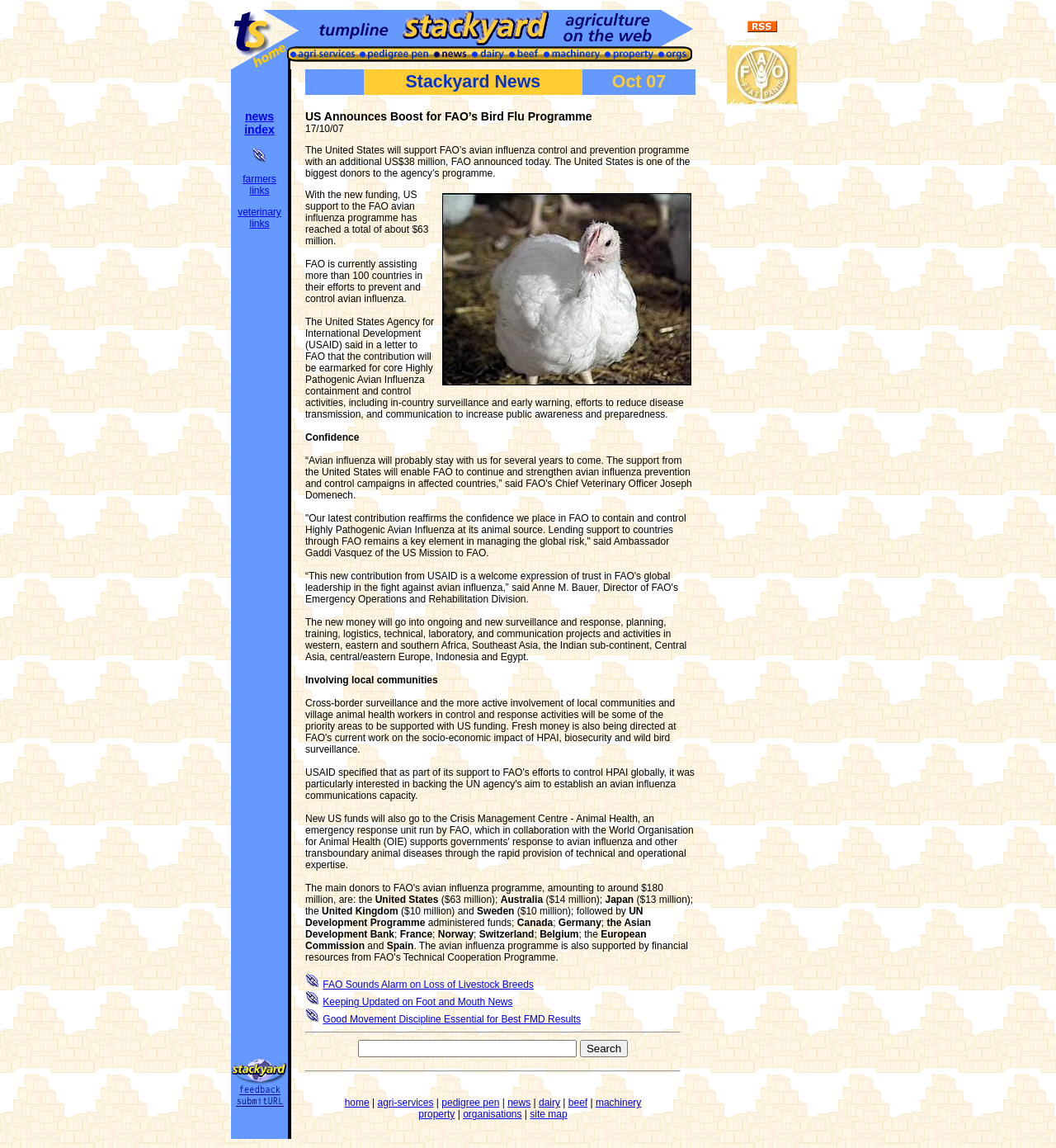Locate the bounding box coordinates of the element that should be clicked to execute the following instruction: "click on world agriculture".

[0.219, 0.05, 0.271, 0.063]